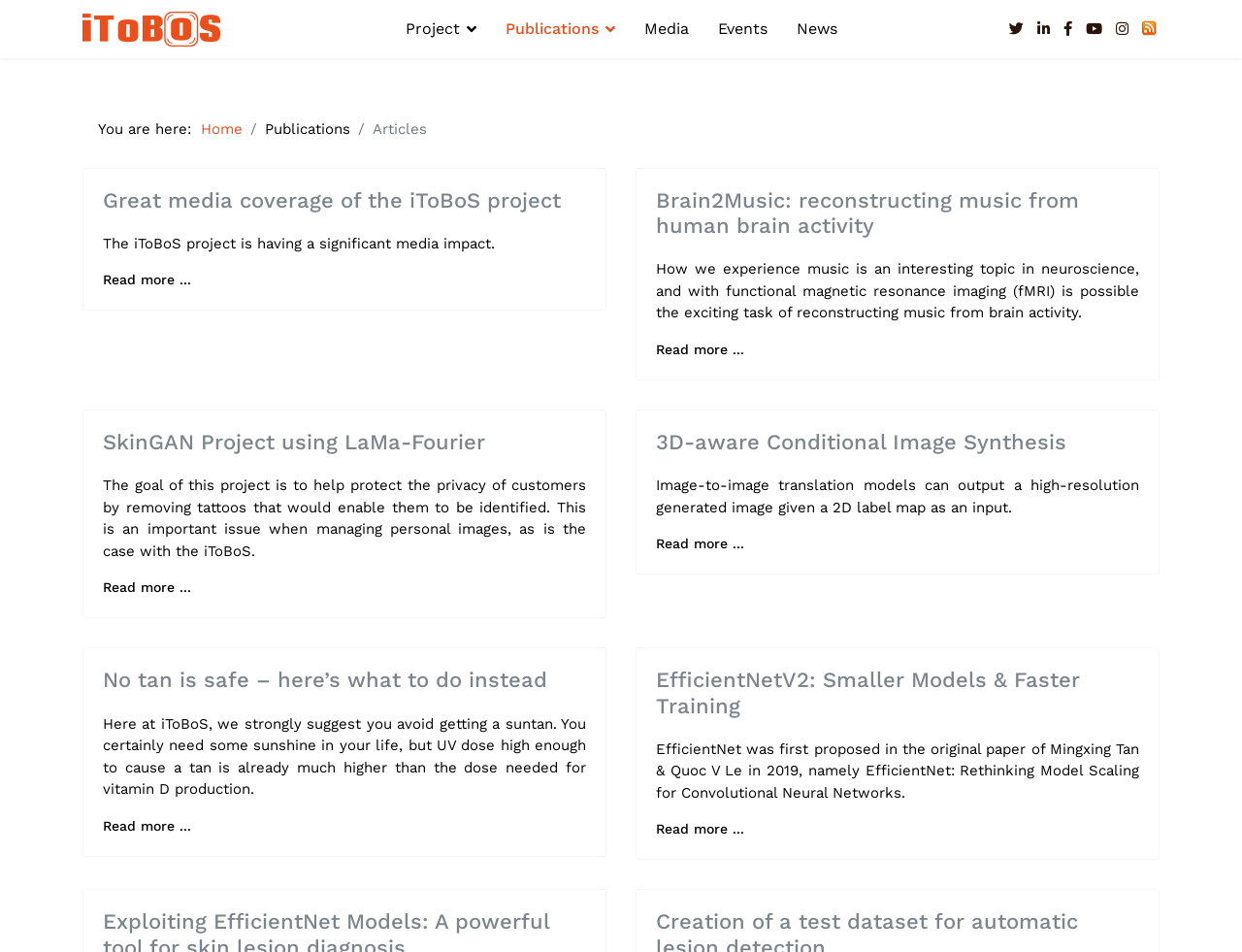What is the goal of the SkinGAN project?
Using the details from the image, give an elaborate explanation to answer the question.

The goal of the SkinGAN project is mentioned in the article 'SkinGAN Project using LaMa-Fourier', which states that the goal is to help protect the privacy of customers by removing tattoos that would enable them to be identified.